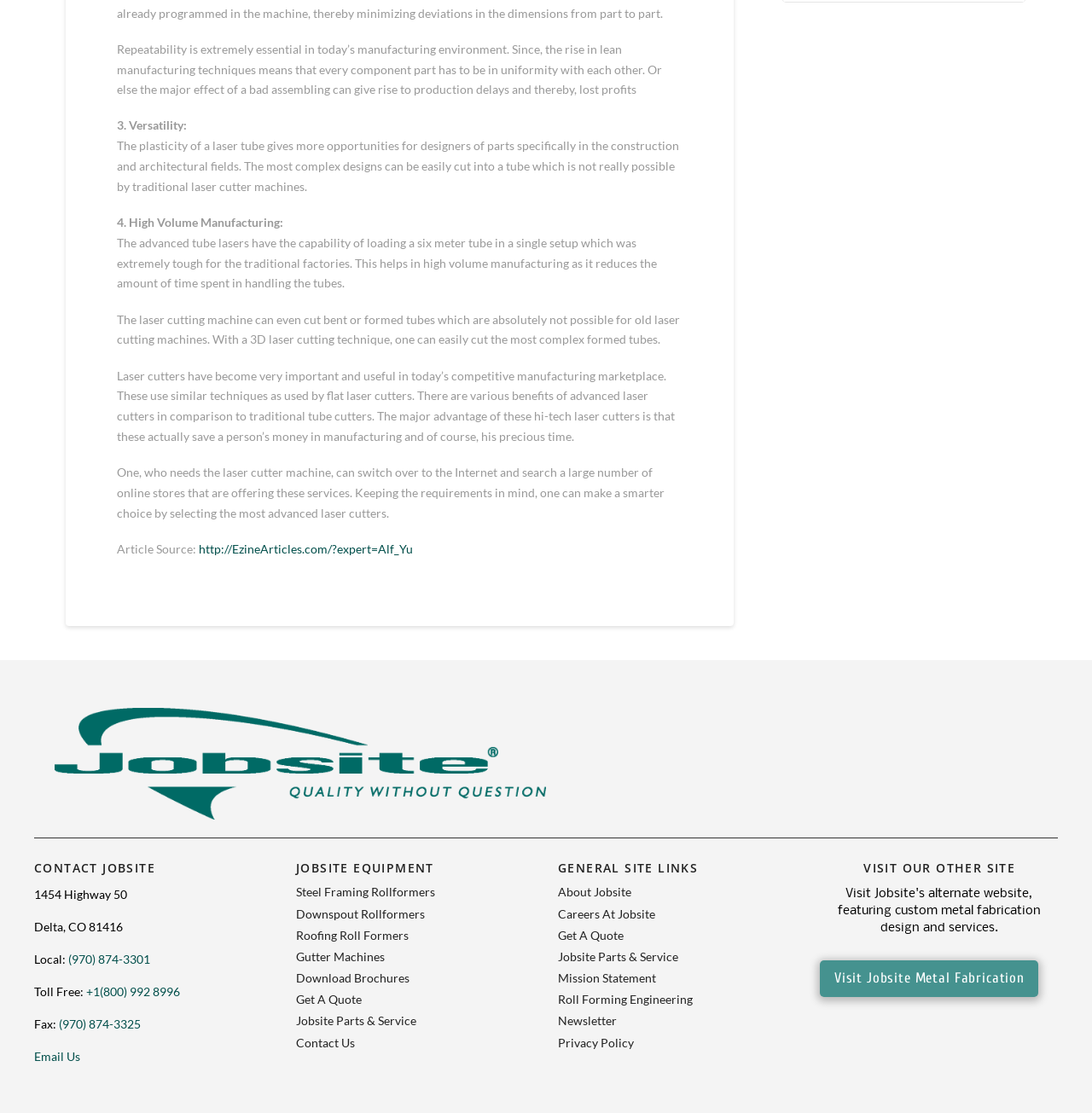Highlight the bounding box of the UI element that corresponds to this description: "Gutter Machines".

[0.271, 0.85, 0.489, 0.869]